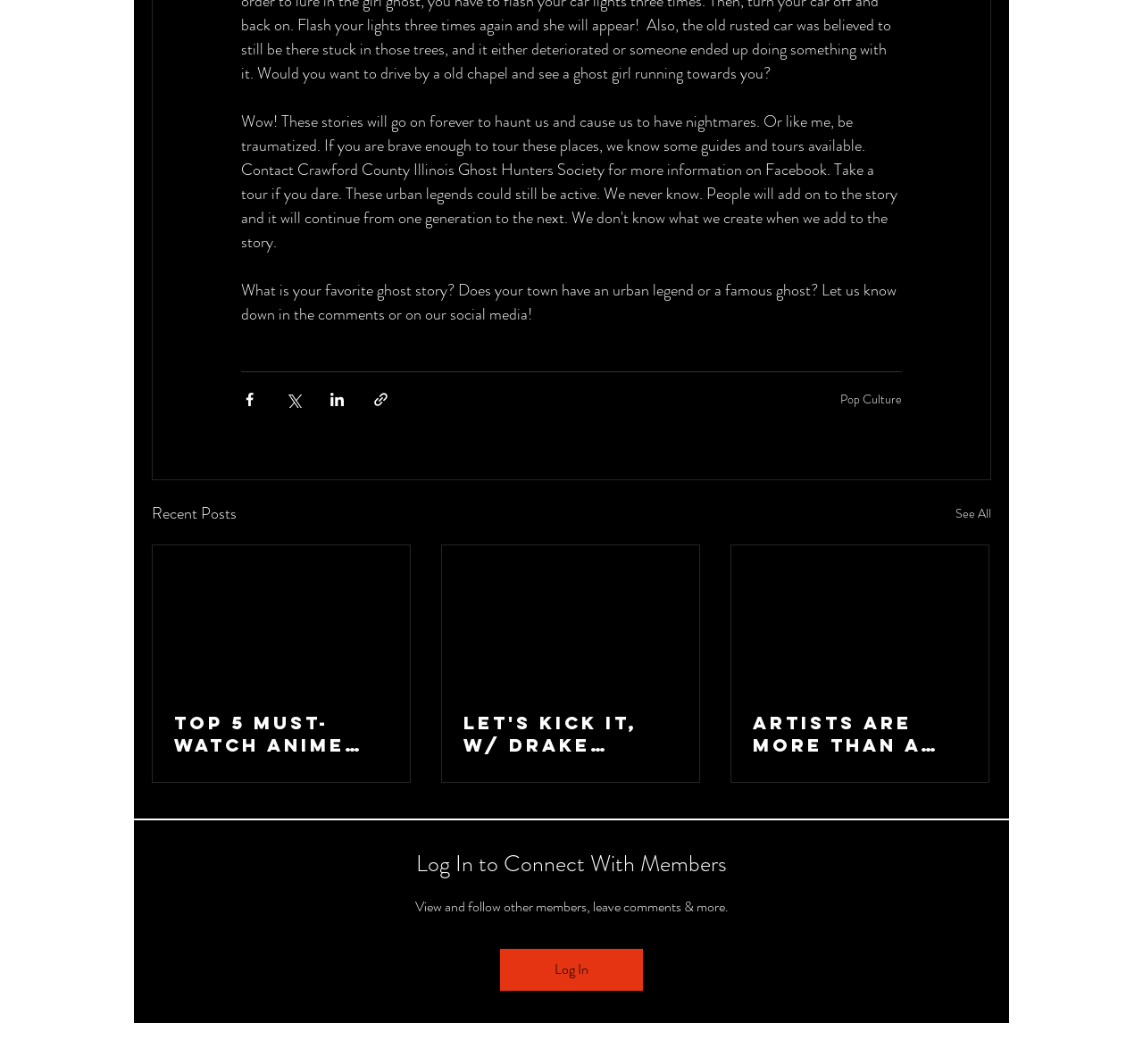Reply to the question below using a single word or brief phrase:
What is the call-to-action for non-logged-in users?

Log In